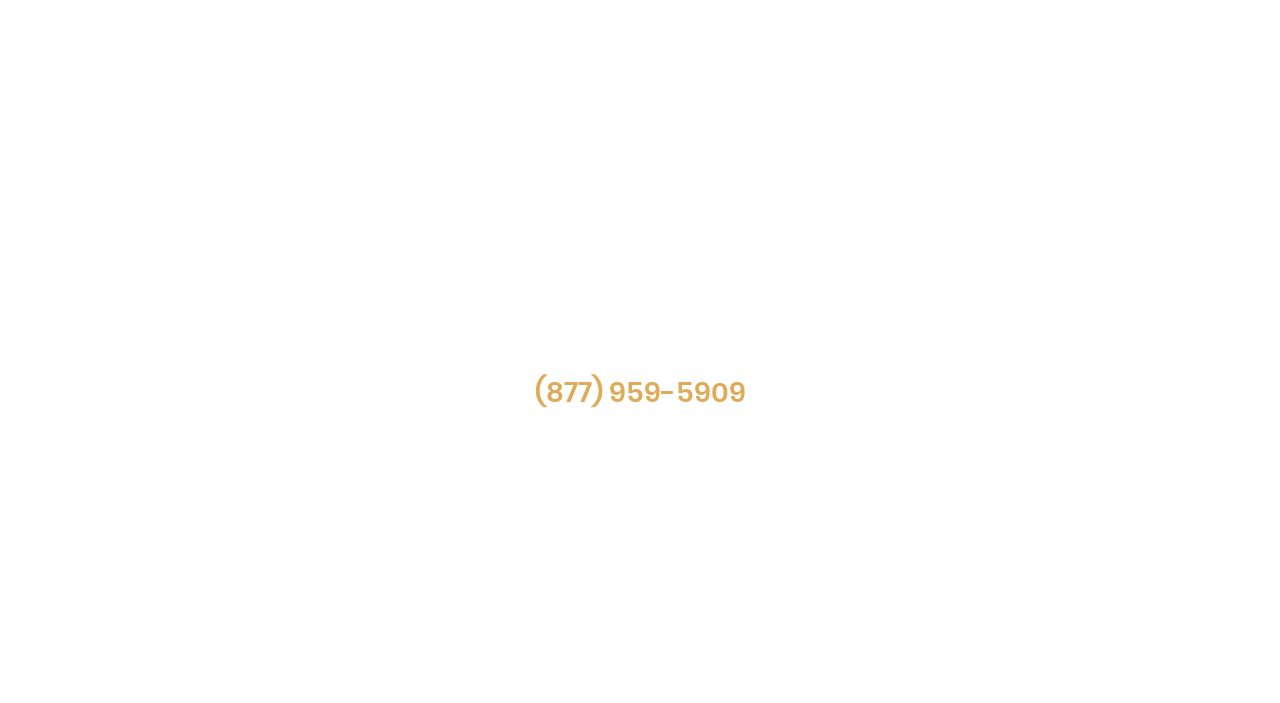What is the address of the facility?
Please interpret the details in the image and answer the question thoroughly.

The address of the facility can be found at the bottom of the webpage, where a heading element with the text '1320 West Pearl Street, Anaheim, CA 92801' is located. The bounding box coordinate of this element is [0.355, 0.804, 0.645, 0.831].